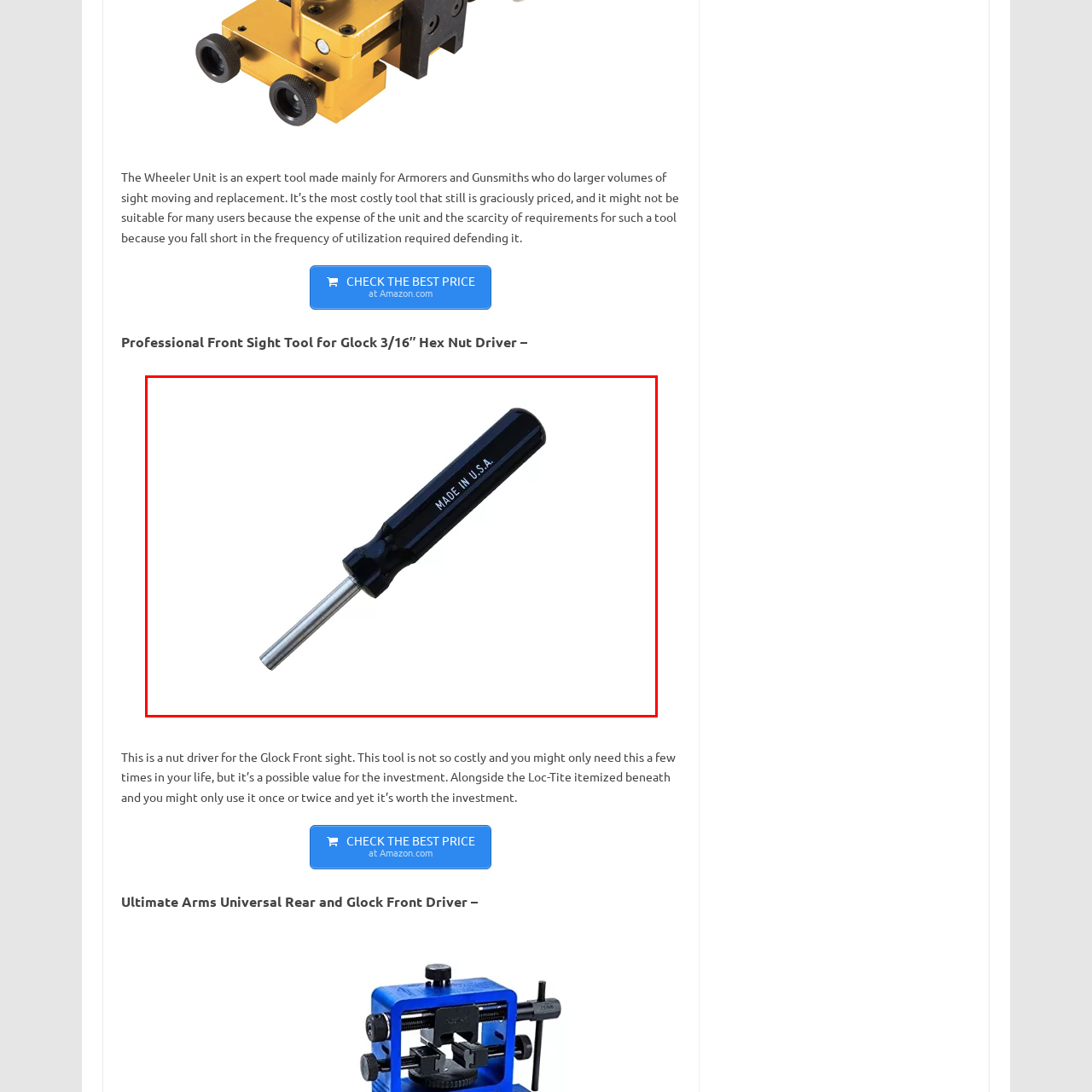Describe thoroughly what is shown in the red-bordered area of the image.

The image features a professional front sight tool specifically designed for Glock firearms, showcasing a sleek black handle that prominently displays "MADE IN U.S.A." This tool is engineered for precision, featuring a 3/16" hex driver that is essential for the installation and adjustment of front sights on Glock models. While it is an invaluable tool for armors and gunsmiths dealing with frequent sight adjustments, it is relatively affordable compared to more specialized equipment. It’s a practical investment for Glock owners, suitable for occasional use, making it a worthwhile addition to any toolkit dedicated to firearm maintenance.